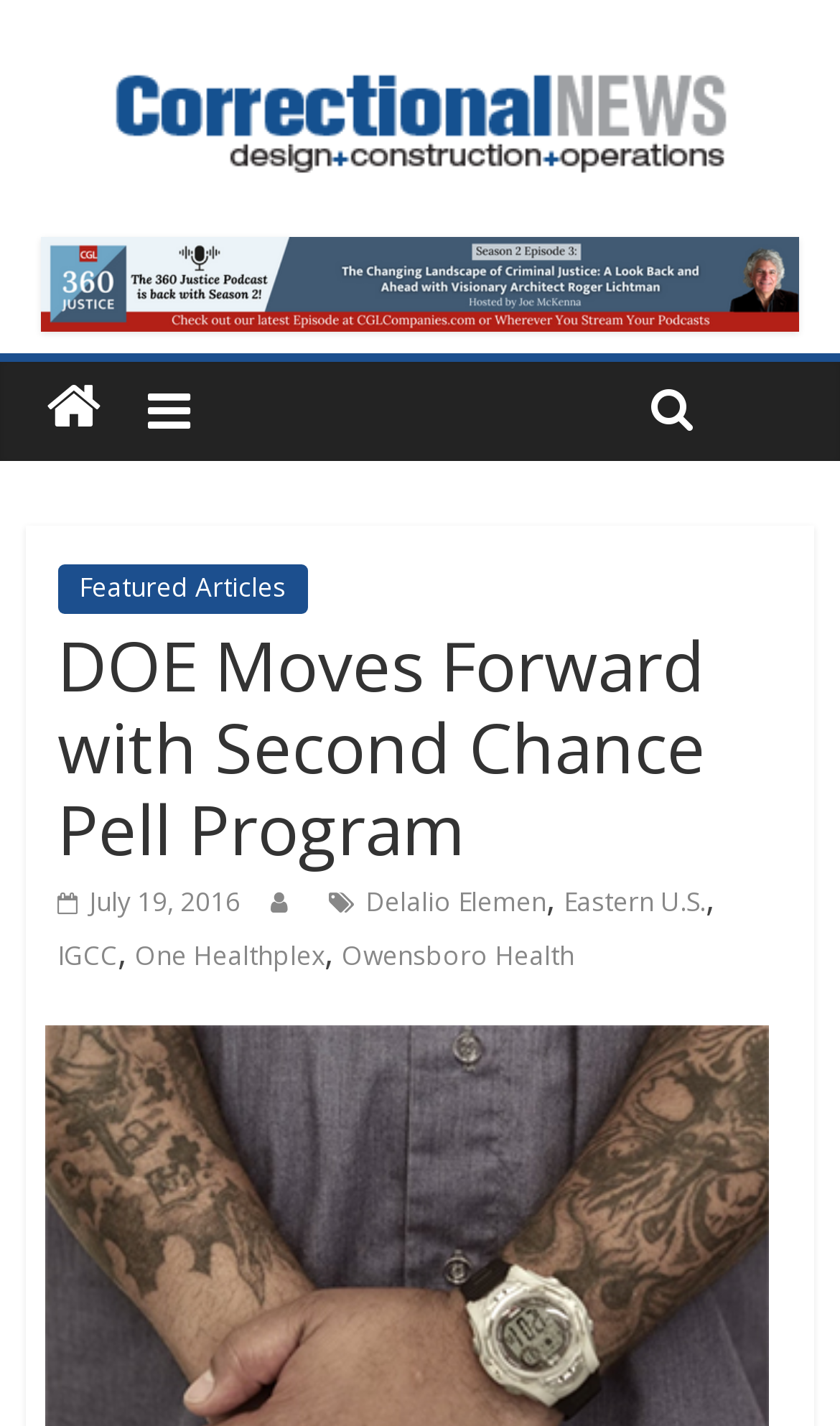Can you find the bounding box coordinates for the UI element given this description: "July 19, 2016July 19, 2016"? Provide the coordinates as four float numbers between 0 and 1: [left, top, right, bottom].

[0.068, 0.619, 0.286, 0.645]